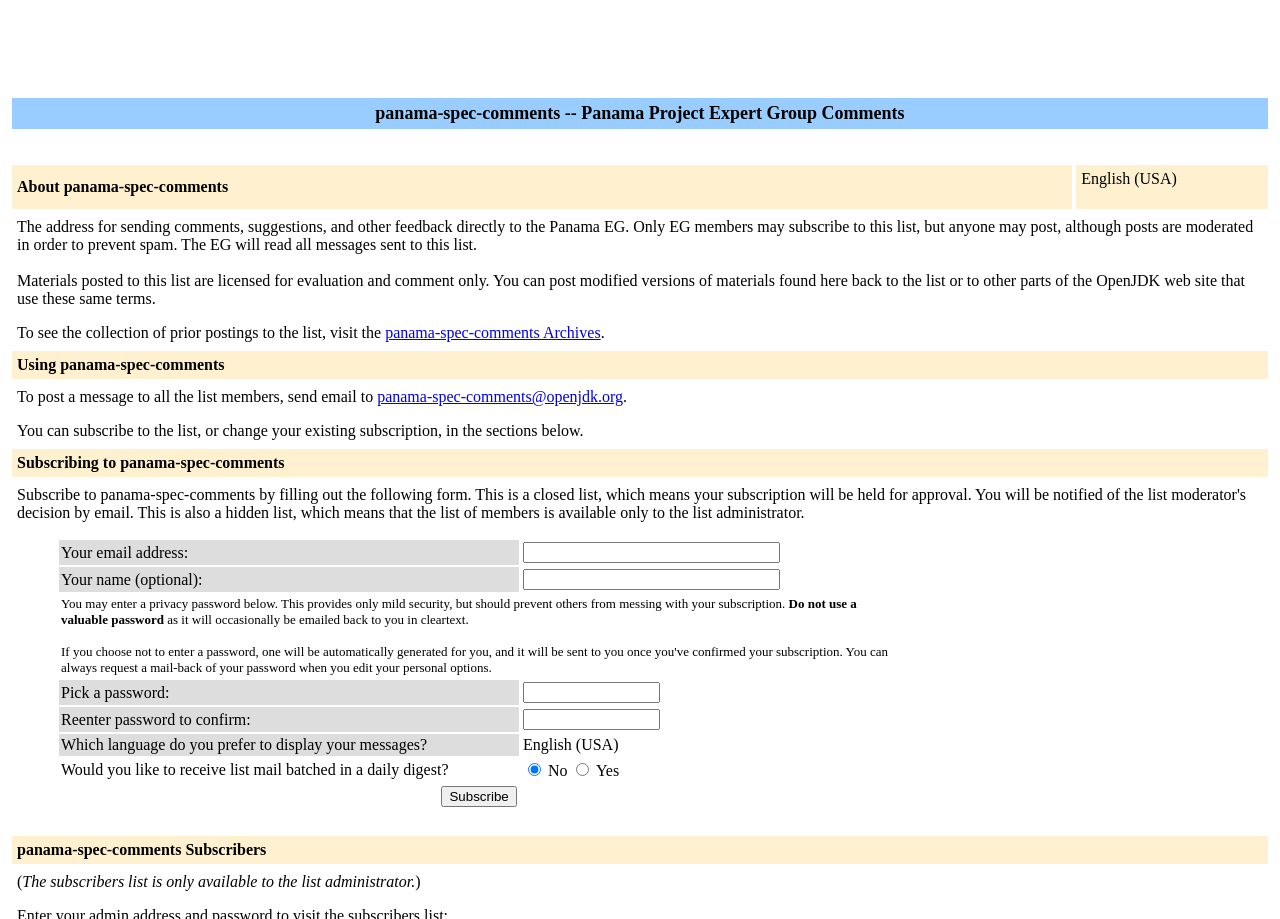Locate the bounding box coordinates of the area you need to click to fulfill this instruction: 'View panama-spec-comments Archives'. The coordinates must be in the form of four float numbers ranging from 0 to 1: [left, top, right, bottom].

[0.301, 0.353, 0.469, 0.371]